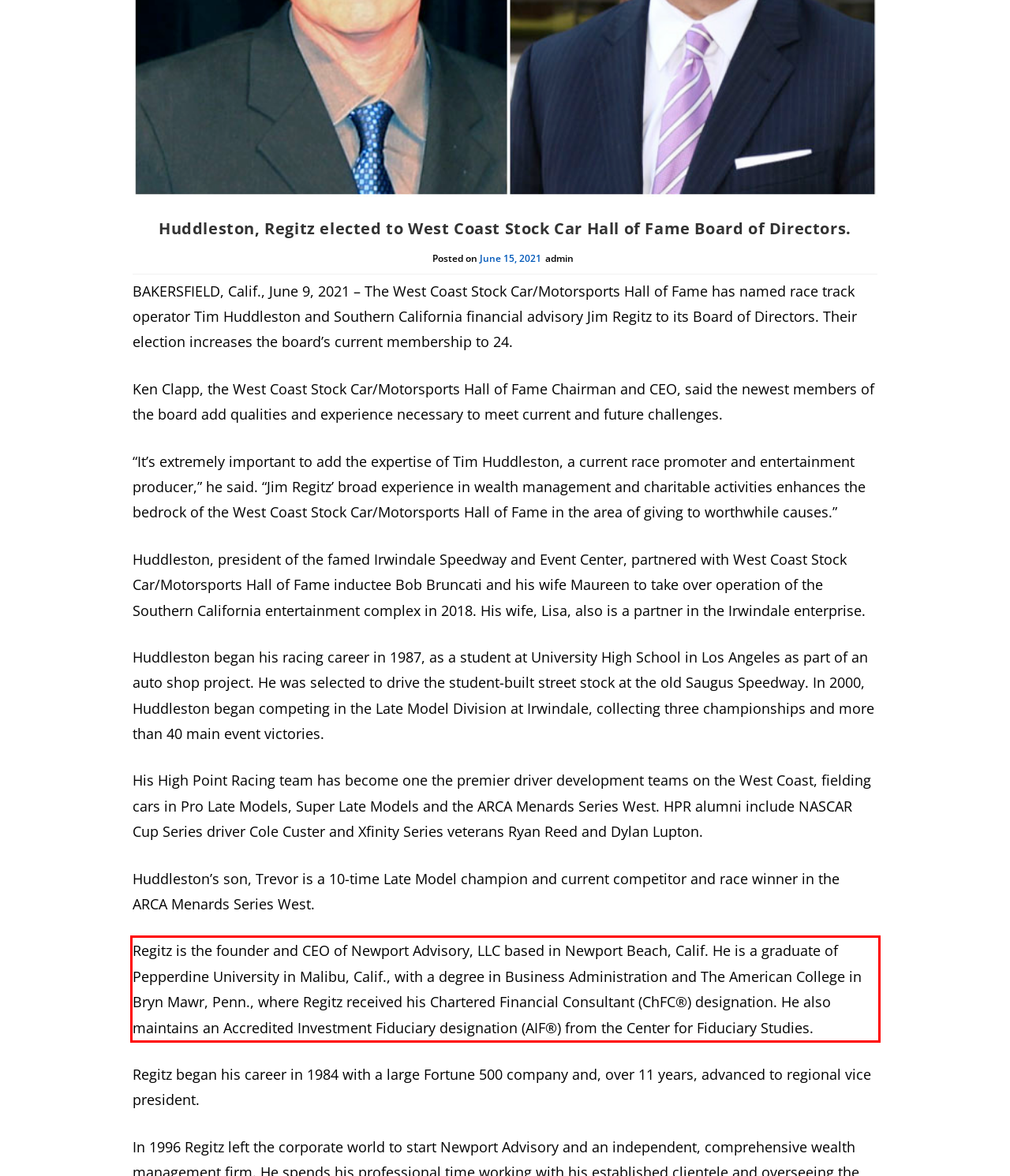Please perform OCR on the text within the red rectangle in the webpage screenshot and return the text content.

Regitz is the founder and CEO of Newport Advisory, LLC based in Newport Beach, Calif. He is a graduate of Pepperdine University in Malibu, Calif., with a degree in Business Administration and The American College in Bryn Mawr, Penn., where Regitz received his Chartered Financial Consultant (ChFC®) designation. He also maintains an Accredited Investment Fiduciary designation (AIF®) from the Center for Fiduciary Studies.